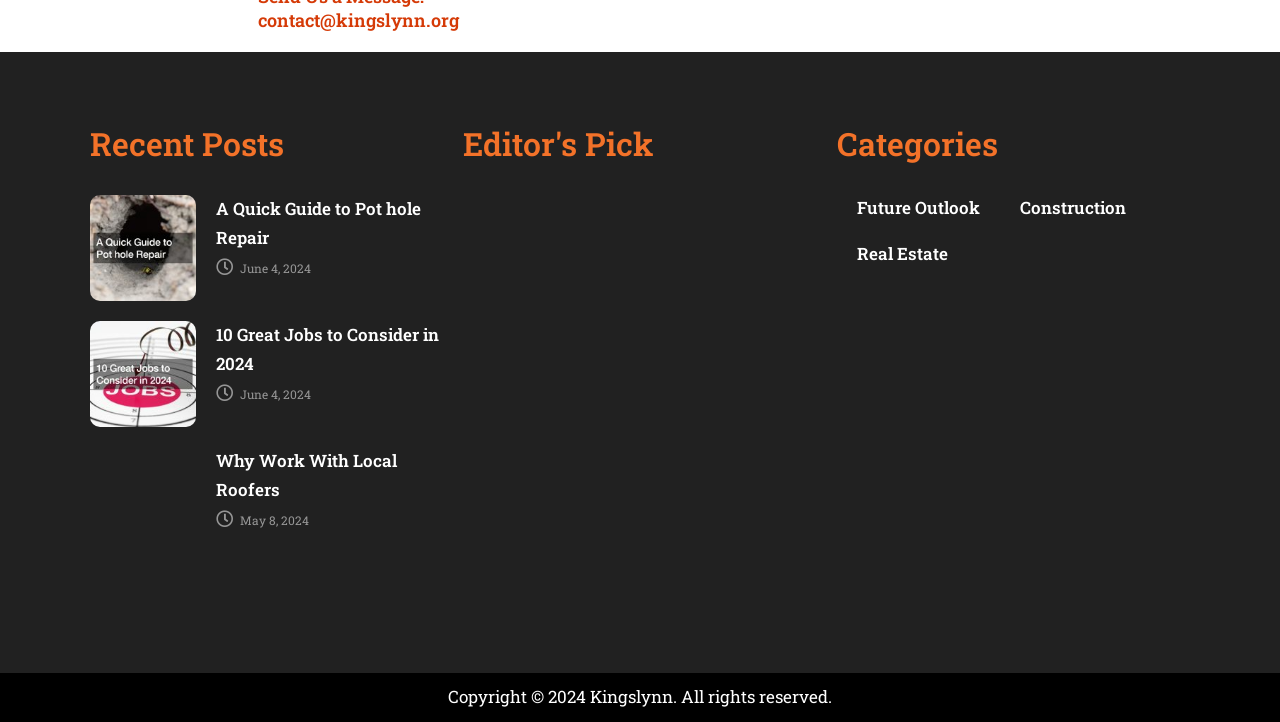Provide a brief response using a word or short phrase to this question:
What is the title of the first post?

A Quick Guide to Pot hole Repair